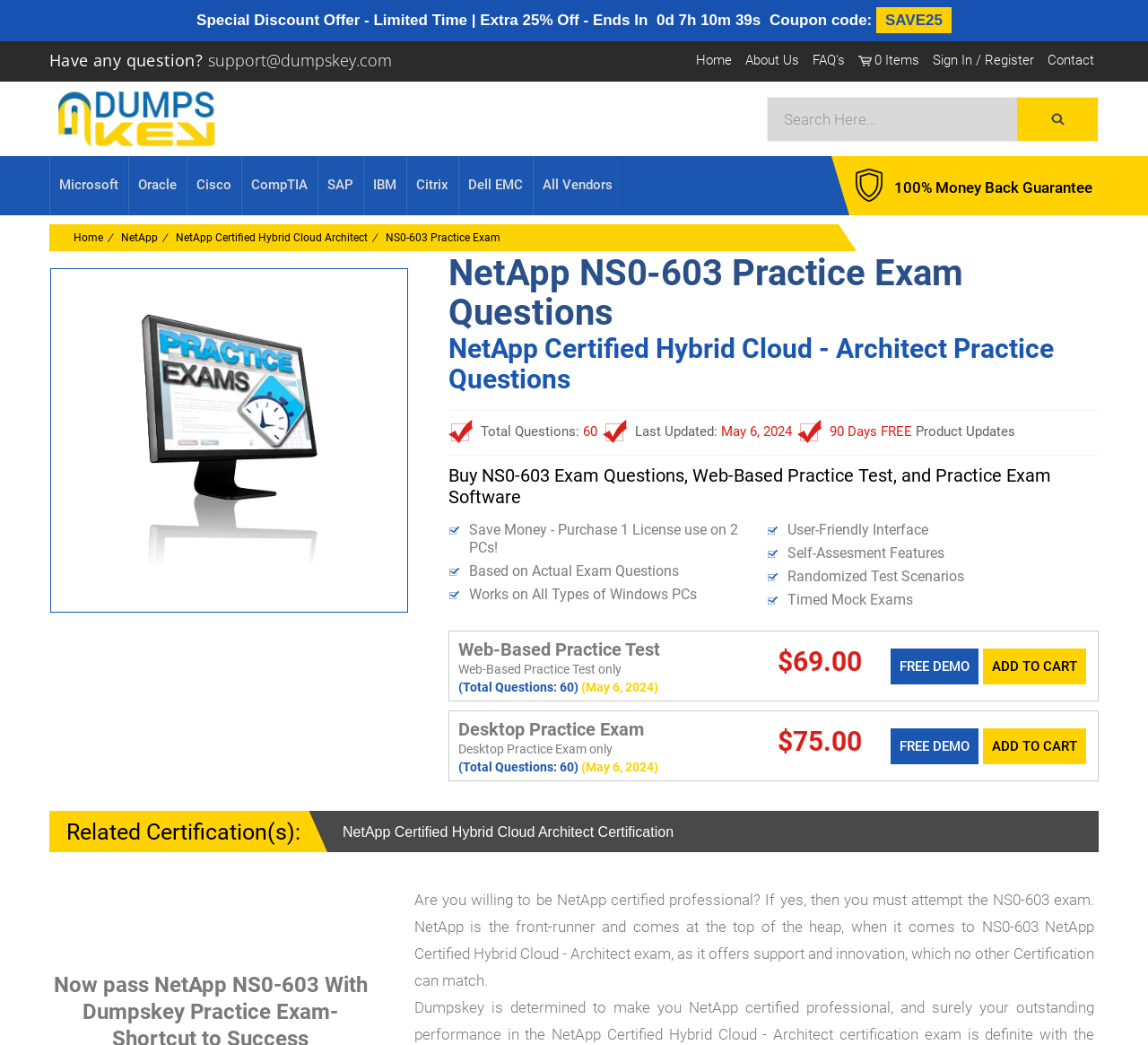Give a detailed explanation of the elements present on the webpage.

The webpage is about NetApp Certified Hybrid Cloud - Architect NS0-603 Exam Practice Questions provided by DumpsKey. At the top, there is a special discount offer with a limited time of 0 days, 7 hours, 10 minutes, and 37 seconds, along with a coupon code "SAVE25". Below this, there is a section with a question "Have any question?" and a support email address. 

On the top-right corner, there are navigation links to "Home", "About Us", "FAQ's", "cart 0 Items" with a cart icon, "Sign In / Register", and "Contact". 

On the left side, there is a logo and a search box with a search button. Below this, there are links to various vendors such as Microsoft, Oracle, Cisco, CompTIA, SAP, IBM, Citrix, and Dell EMC, as well as an "All Vendors" link.

The main content of the webpage is about the NetApp NS0-603 Practice Exam Questions. There is a heading "NetApp NS0-603 Practice Exam Questions" and a subheading "NetApp Certified Hybrid Cloud - Architect Practice Questions". Below this, there are details about the practice exam, including the total number of questions, last updated date, and features such as 90 days of free updates, product updates, and a user-friendly interface.

There are two sections for purchasing the practice exam, one for a web-based practice test and another for a desktop practice exam. Each section has a price, a "FREE DEMO" button, and an "ADD TO CART" button.

At the bottom, there is a section about related certifications, with a link to the NetApp Certified Hybrid Cloud Architect Certification. Below this, there is a paragraph of text encouraging users to attempt the NS0-603 exam to become a NetApp certified professional.